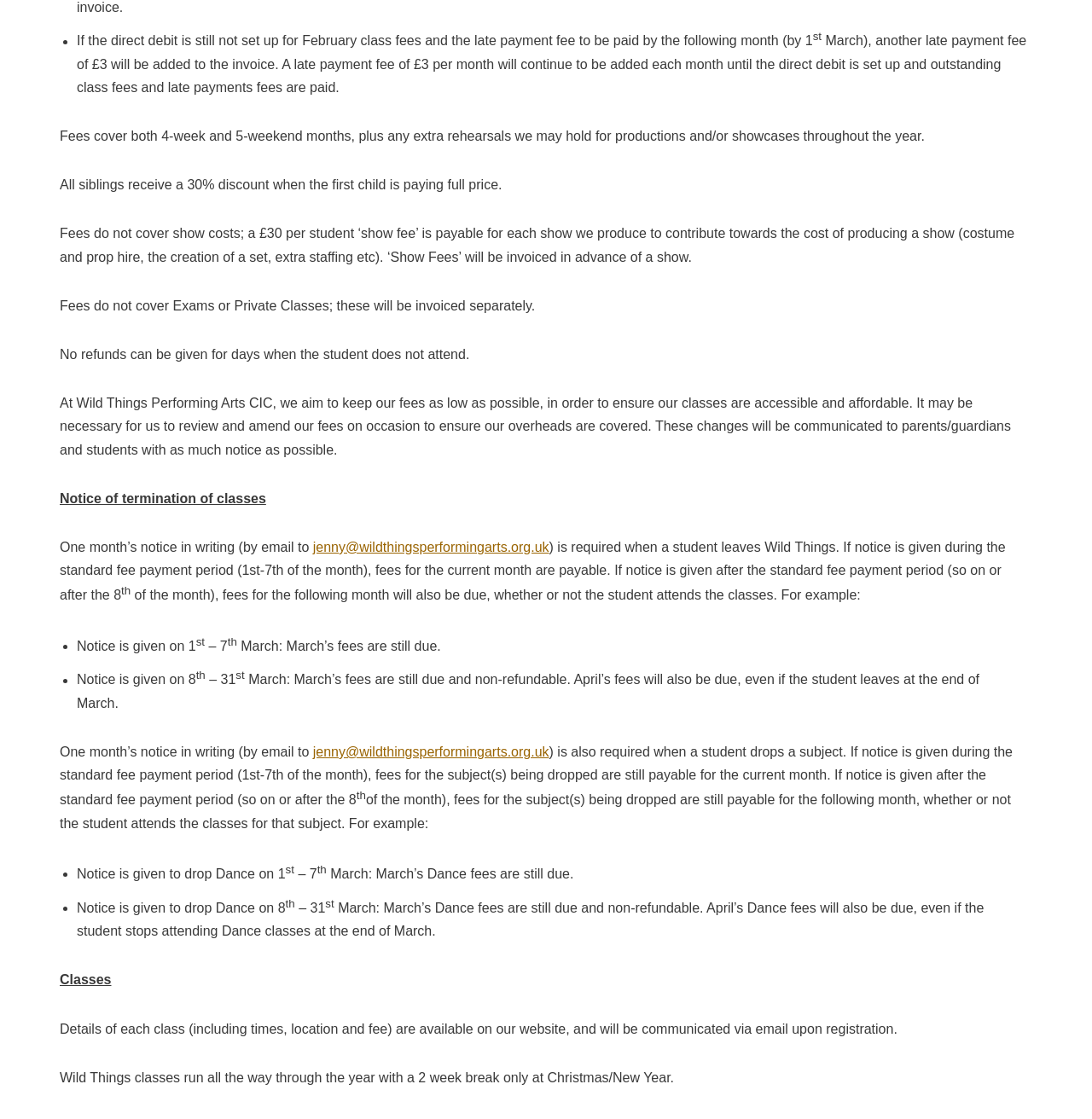What is the 'show fee' per student?
Could you answer the question in a detailed manner, providing as much information as possible?

According to the webpage, a £30 per student 'show fee' is payable for each show produced to contribute towards the cost of producing a show.